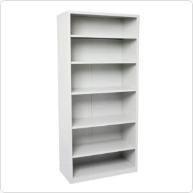Generate a comprehensive description of the image.

The image features a sleek, modern shelving unit known as the Express Open Bay Shelving Unit. This versatile piece is designed with five spacious, adjustable shelves, making it ideal for various storage needs in both residential and commercial environments. The clean white finish adds a contemporary touch, allowing it to seamlessly blend into any decor. Suitable for displaying books, organizing supplies, or showcasing decorative items, this shelving unit is not only functional but also enhances the aesthetic of any space. Perfect for those seeking an efficient storage solution without compromising on style.